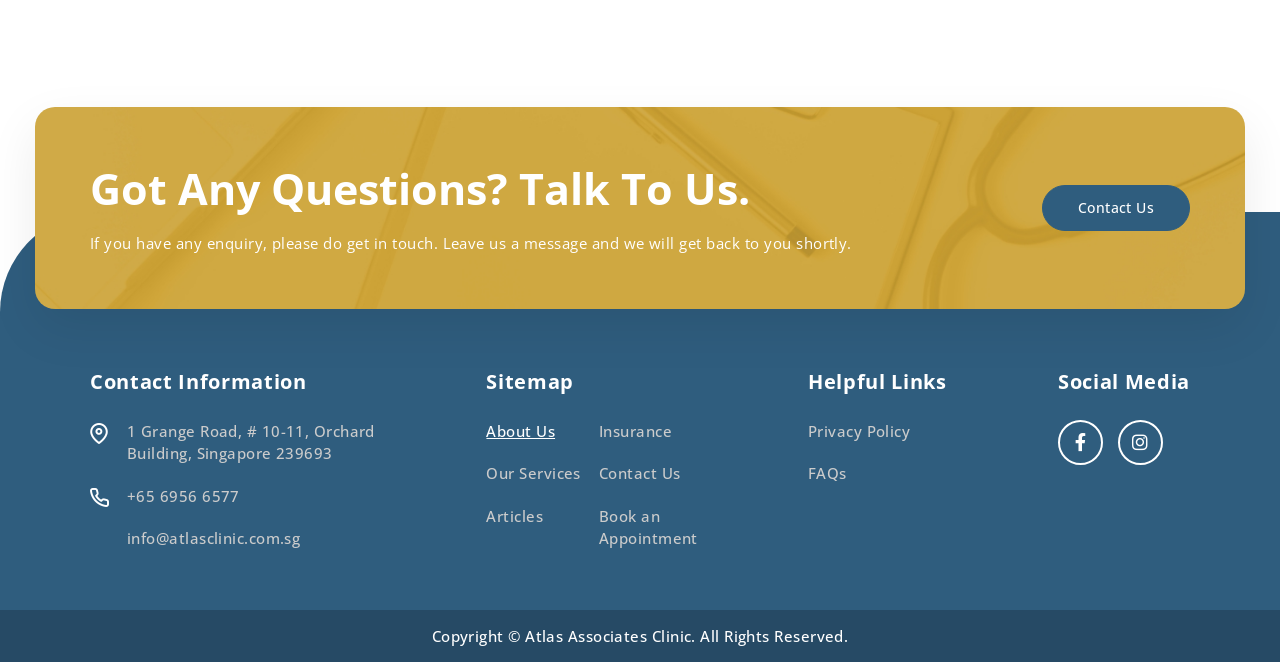Please determine the bounding box of the UI element that matches this description: Articles. The coordinates should be given as (top-left x, top-left y, bottom-right x, bottom-right y), with all values between 0 and 1.

[0.38, 0.763, 0.424, 0.797]